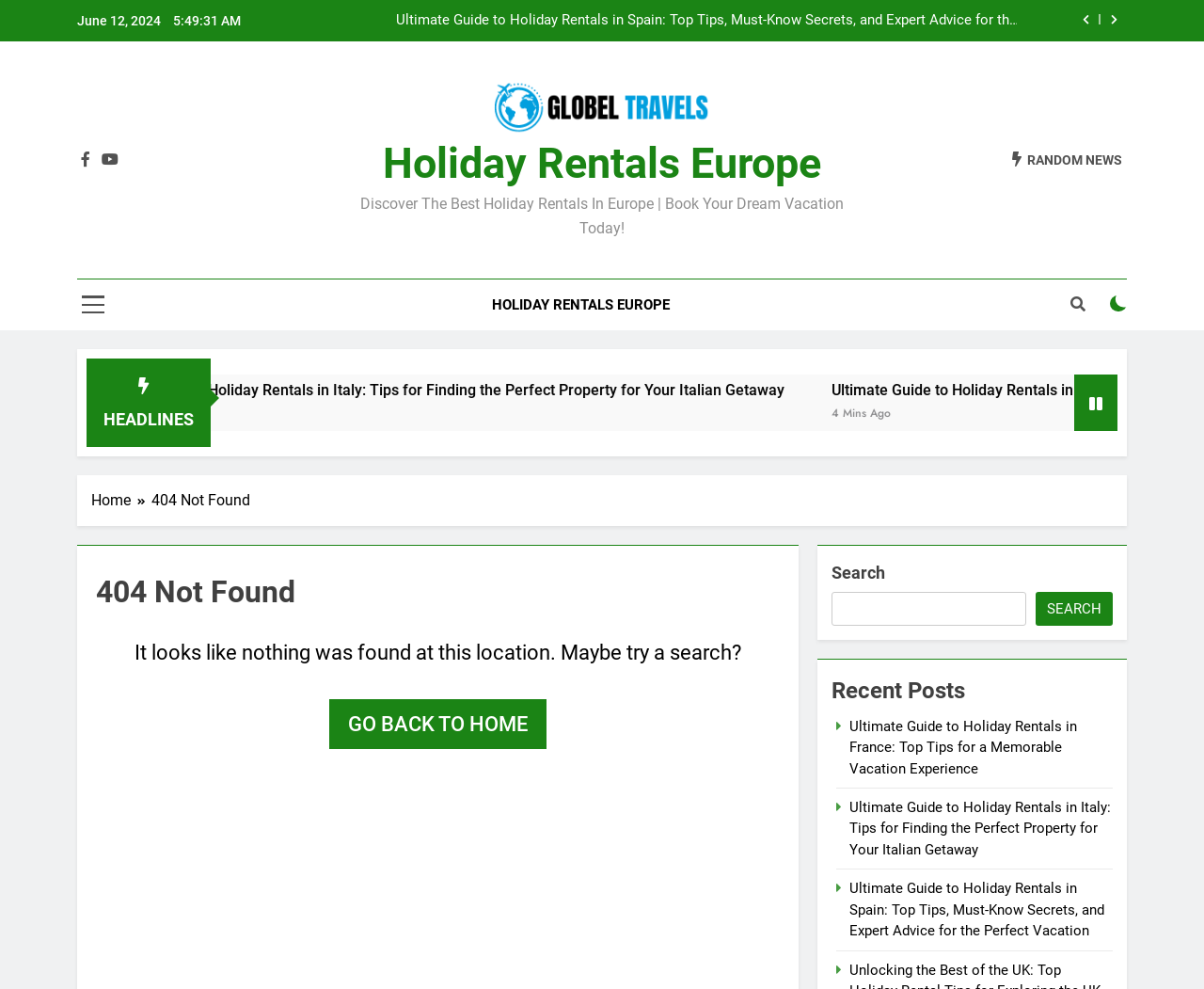Please answer the following question as detailed as possible based on the image: 
What is the error message displayed on the webpage?

I found the error message by looking at the HeaderAsNonLandmark element with the text '404 Not Found'. This element is located in the navigation section and is accompanied by a StaticText element with the same text. This suggests that the webpage is displaying an error message indicating that the requested page was not found.